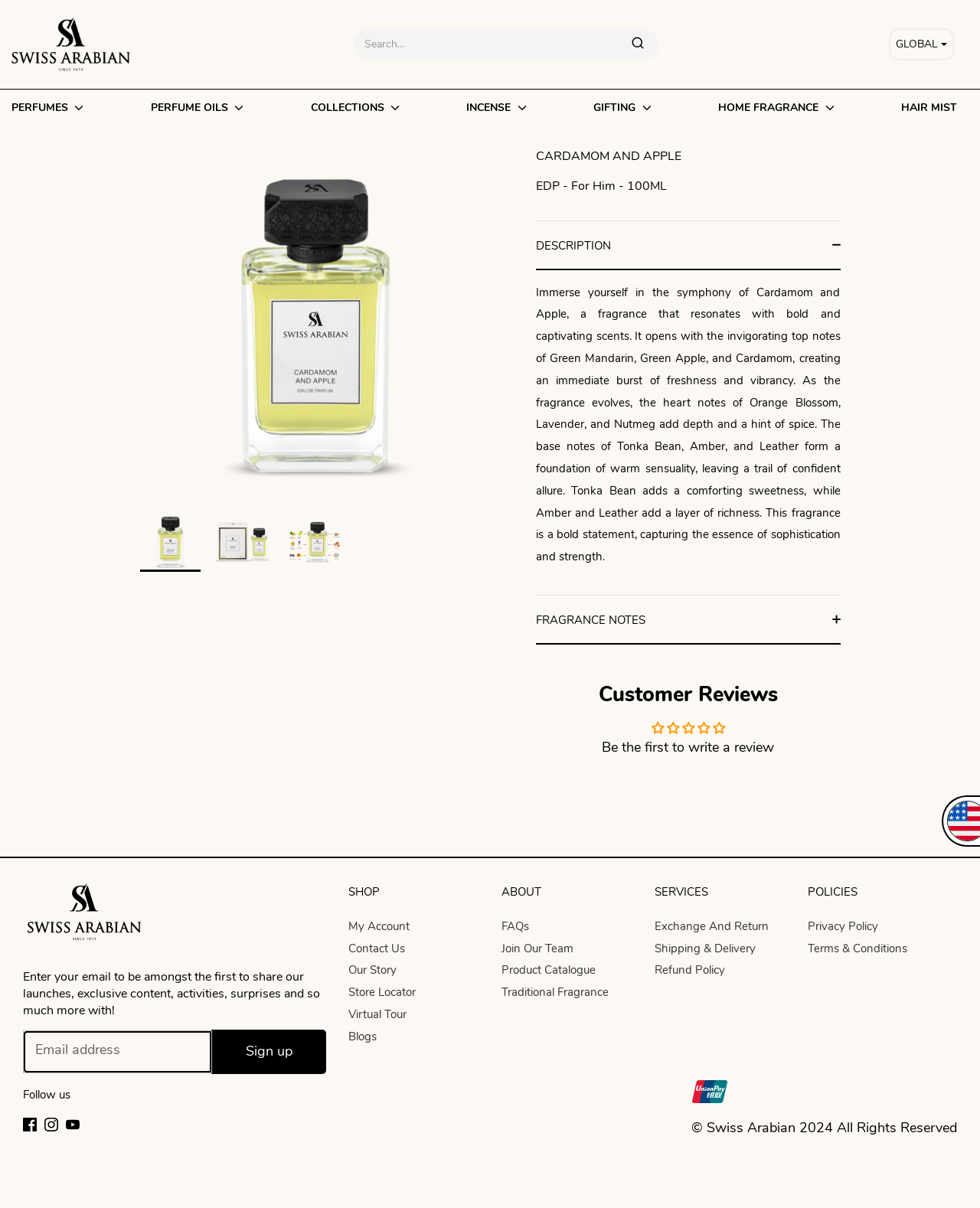Answer the question with a single word or phrase: 
What can I do with my email address on this webpage?

Sign up